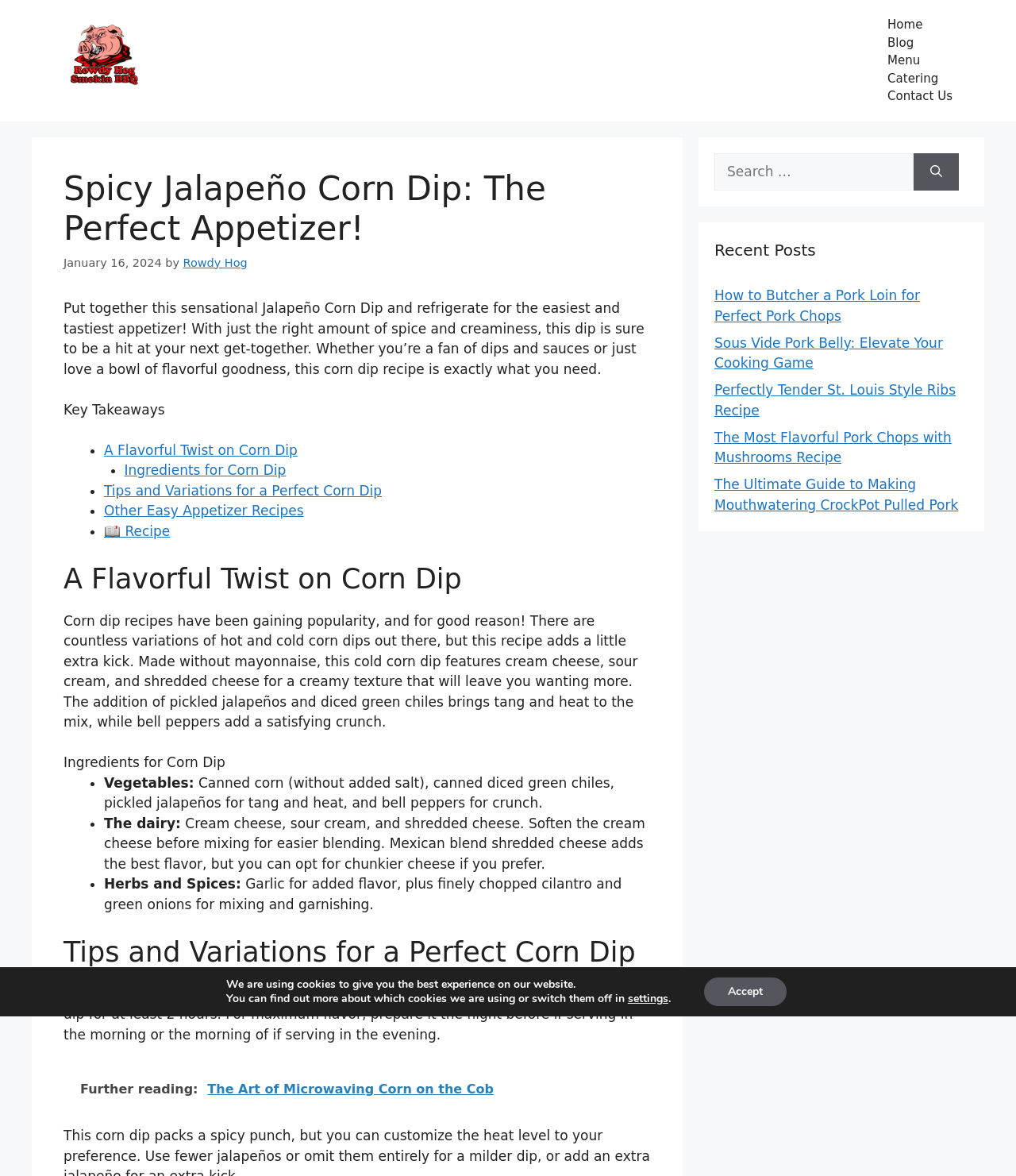Review the image closely and give a comprehensive answer to the question: What is the purpose of the search box?

I determined the answer by looking at the search box element which is labeled as 'Search for:' and has a button 'Search', indicating that it is used to search the website.